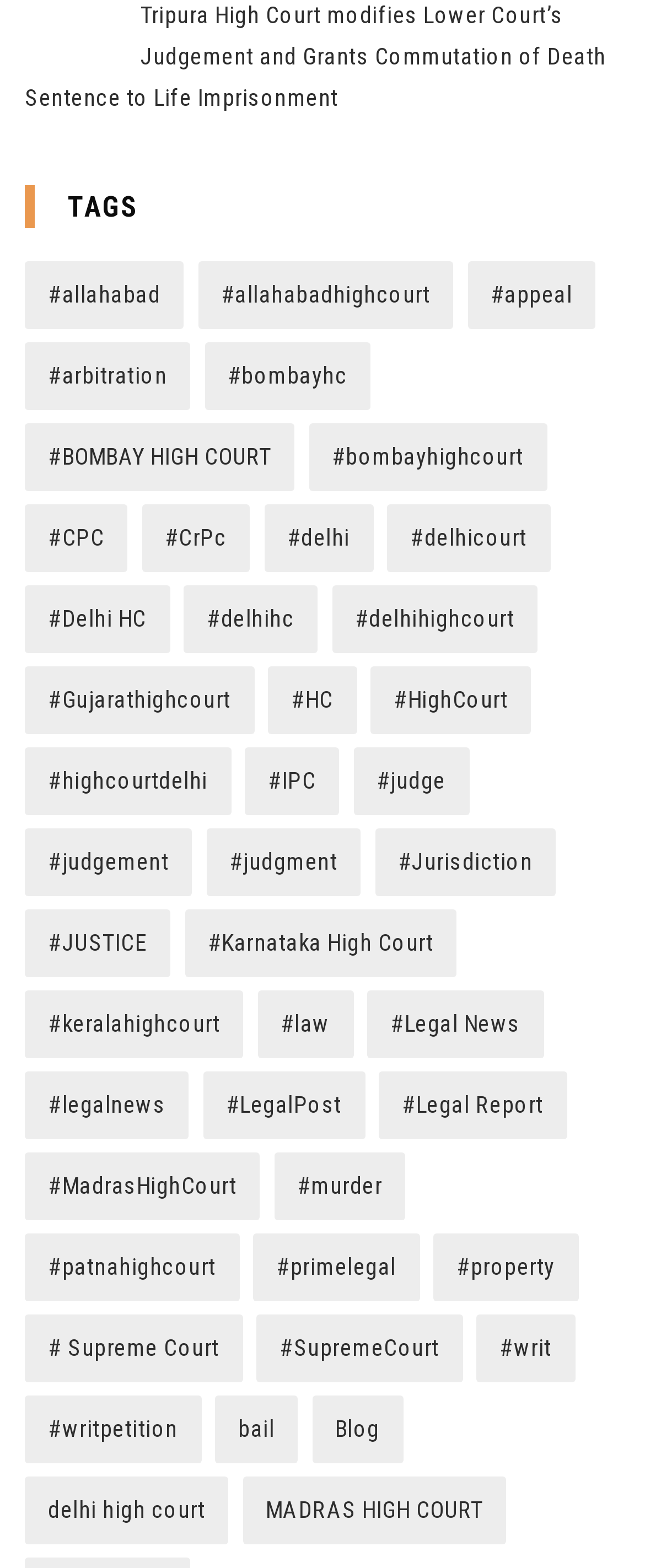Identify the coordinates of the bounding box for the element described below: "#delhi". Return the coordinates as four float numbers between 0 and 1: [left, top, right, bottom].

[0.409, 0.321, 0.578, 0.364]